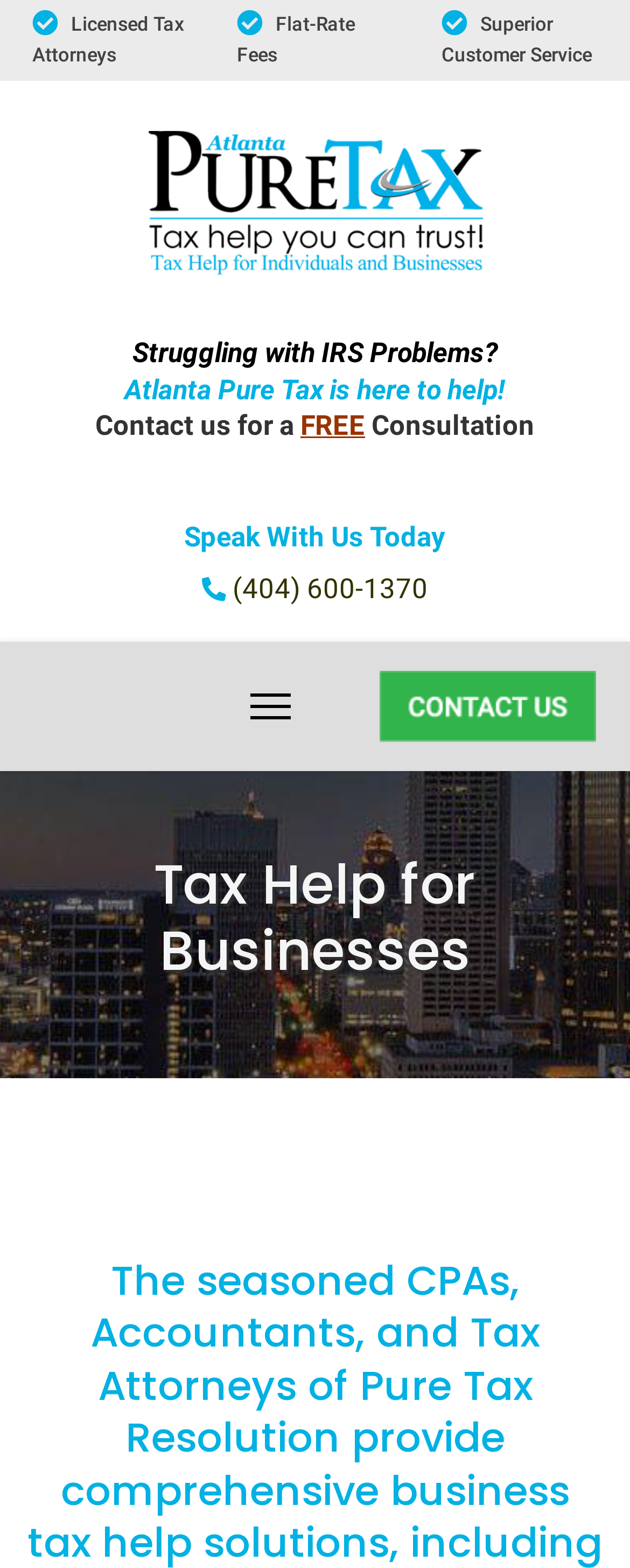What is the business focus of Atlanta Pure Tax?
Look at the image and answer the question with a single word or phrase.

Business tax help